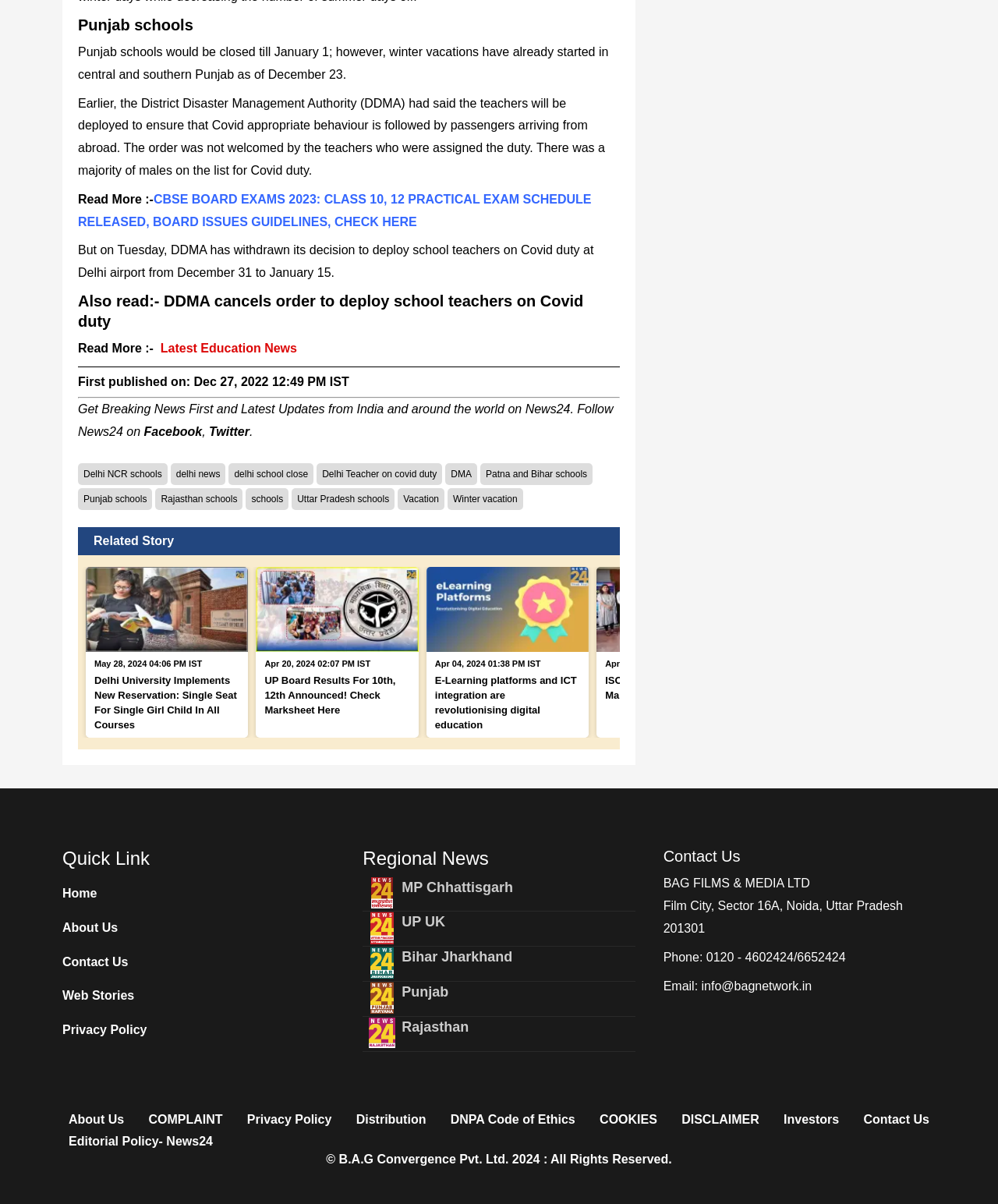Determine the bounding box coordinates of the section I need to click to execute the following instruction: "Get updates on Delhi NCR schools". Provide the coordinates as four float numbers between 0 and 1, i.e., [left, top, right, bottom].

[0.078, 0.385, 0.168, 0.403]